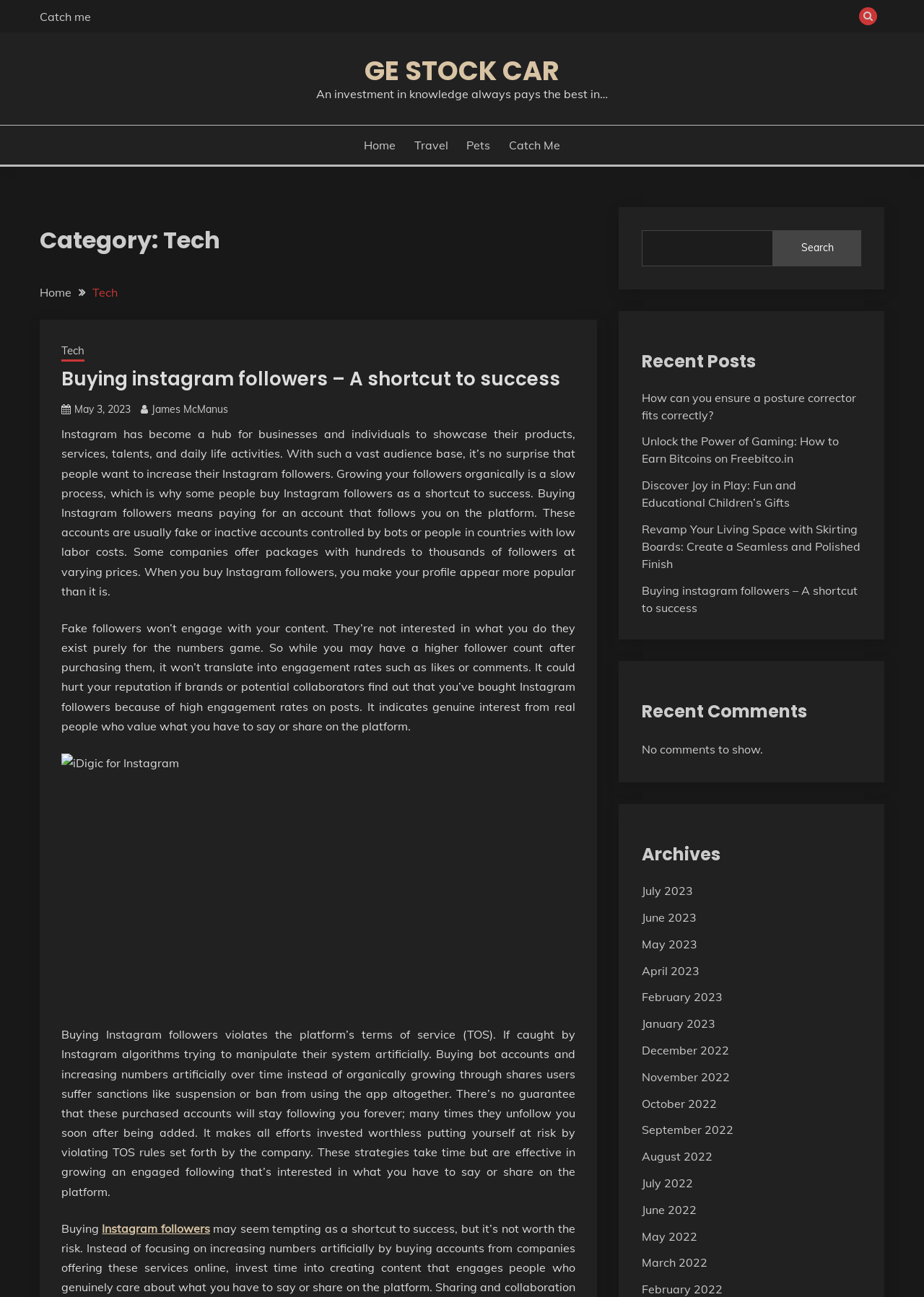Generate a comprehensive description of the contents of the webpage.

The webpage is about technology, specifically focusing on General Electric (GE) stock cars. At the top left, there is a link "Catch me" and a button with a search icon. Below them, there is a heading "Category: Tech" and a navigation section with breadcrumbs, including links to "Home" and "Tech".

The main content of the page is an article titled "Buying instagram followers – A shortcut to success". The article discusses the pros and cons of buying Instagram followers, including the potential risks of violating Instagram's terms of service and the lack of engagement from fake followers. The article also mentions the importance of growing an engaged following organically.

To the right of the article, there is a search bar with a search button. Below the search bar, there are headings for "Recent Posts", "Recent Comments", and "Archives". Under "Recent Posts", there are links to several articles, including the one about buying Instagram followers. Under "Recent Comments", it is mentioned that there are no comments to show. Under "Archives", there are links to various months and years, from July 2023 to February 2022.

At the bottom right, there is a link with a icon and a button with a search icon.